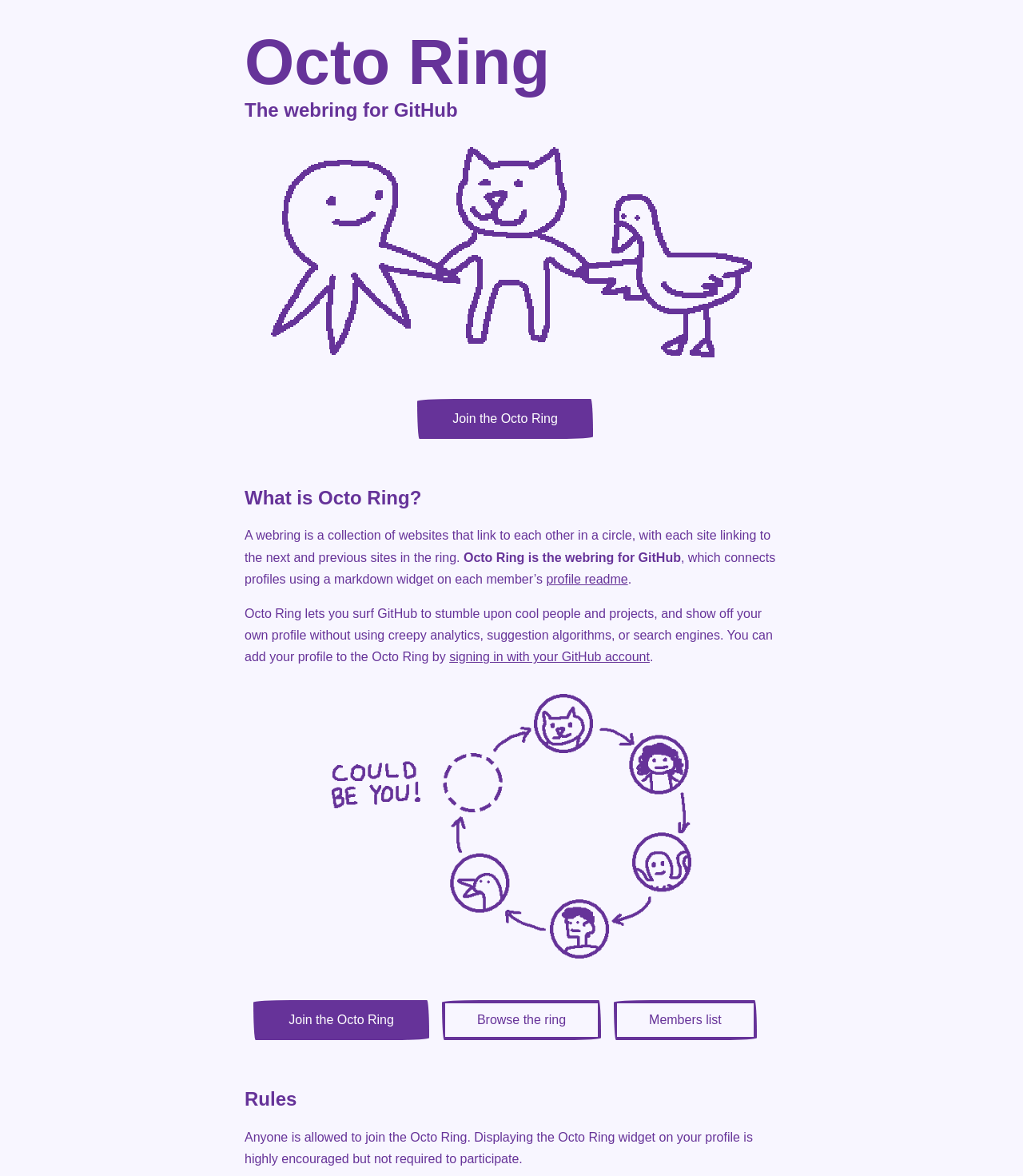Respond with a single word or phrase to the following question: What is Octo Ring?

The webring for GitHub